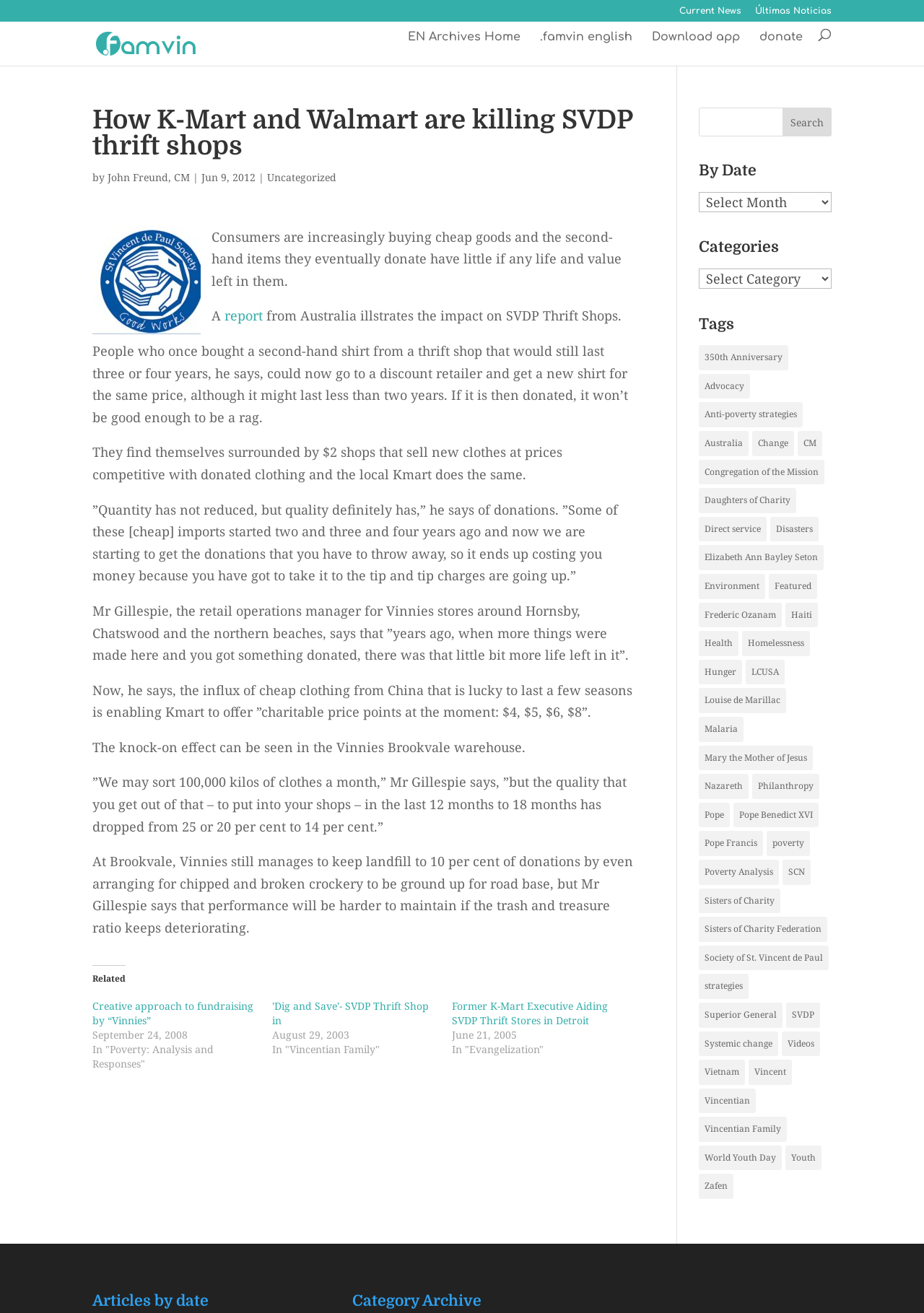Locate the bounding box for the described UI element: "Mary the Mother of Jesus". Ensure the coordinates are four float numbers between 0 and 1, formatted as [left, top, right, bottom].

[0.756, 0.568, 0.88, 0.587]